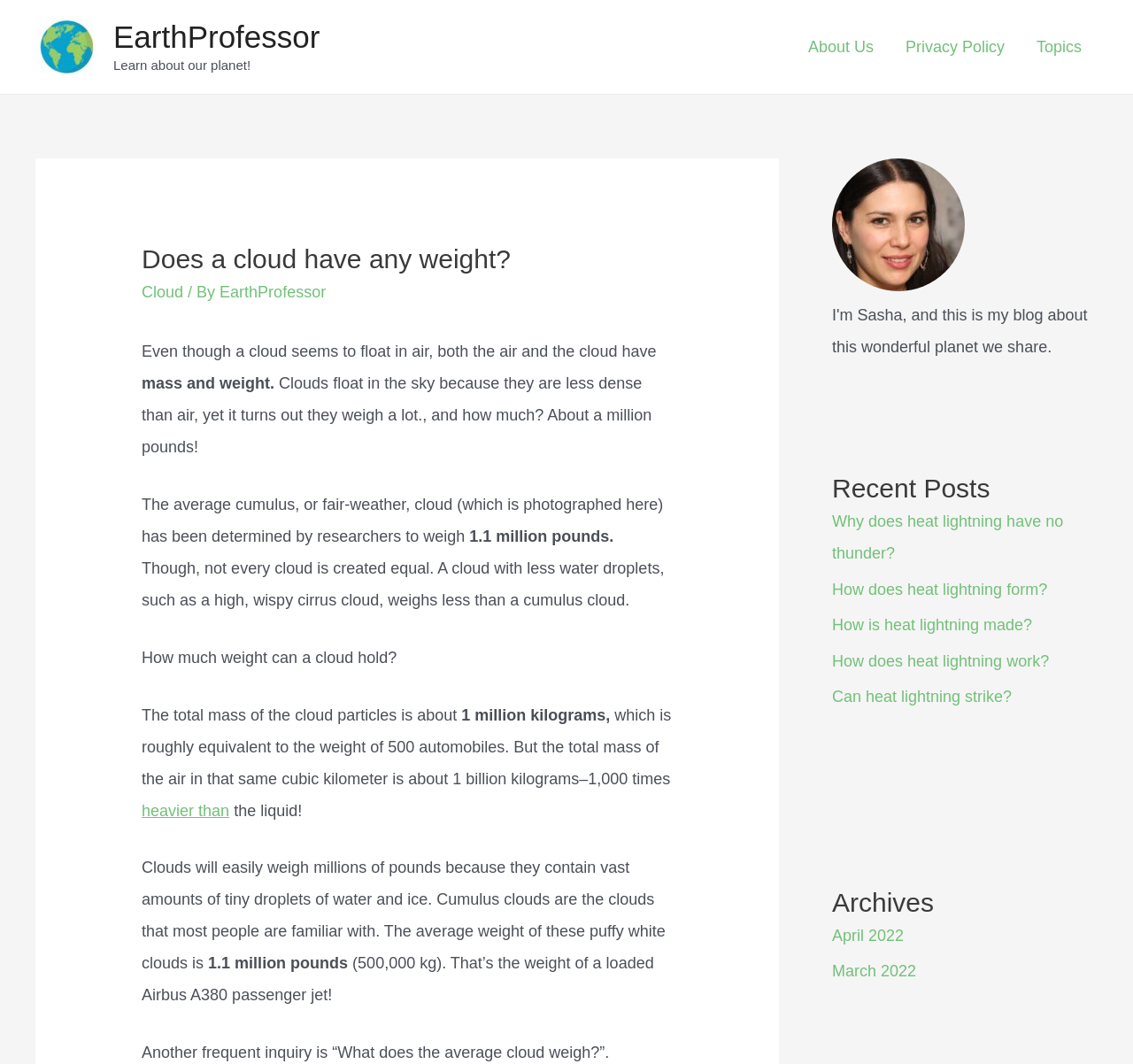Given the description "Can heat lightning strike?", determine the bounding box of the corresponding UI element.

[0.734, 0.647, 0.893, 0.663]